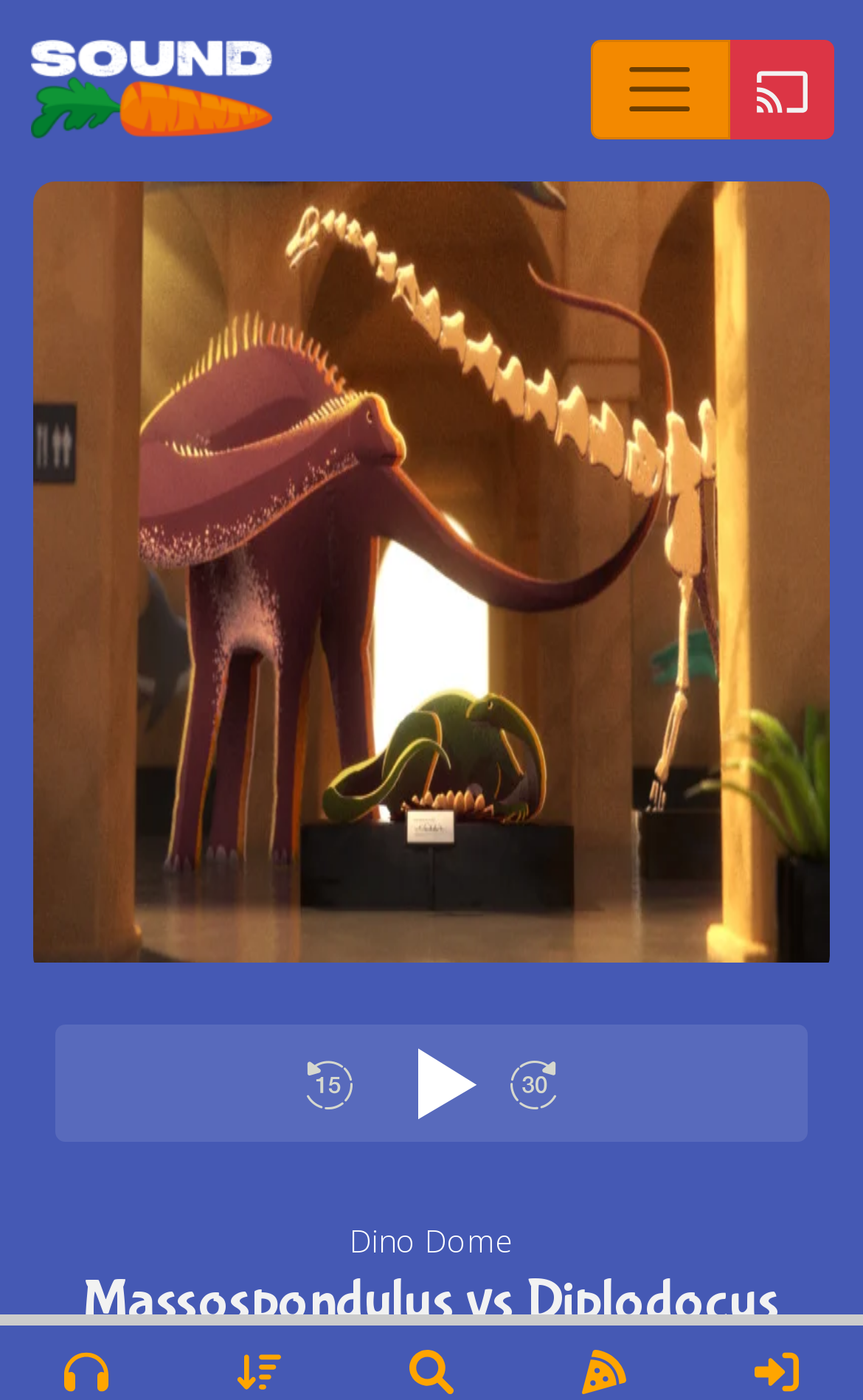Provide the bounding box coordinates of the HTML element this sentence describes: "Leave a review".

[0.351, 0.959, 0.649, 0.997]